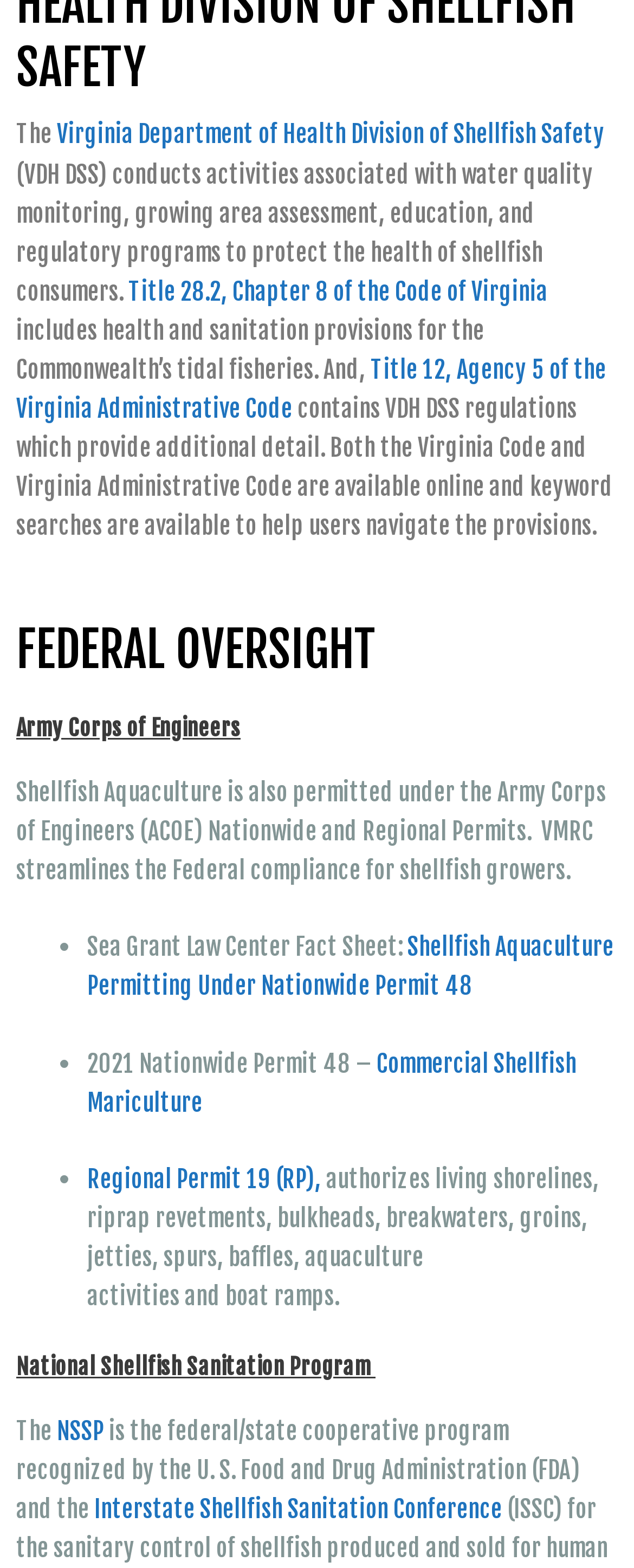Find the bounding box coordinates of the element I should click to carry out the following instruction: "Visit the Virginia Department of Health Division of Shellfish Safety website".

[0.09, 0.076, 0.954, 0.096]